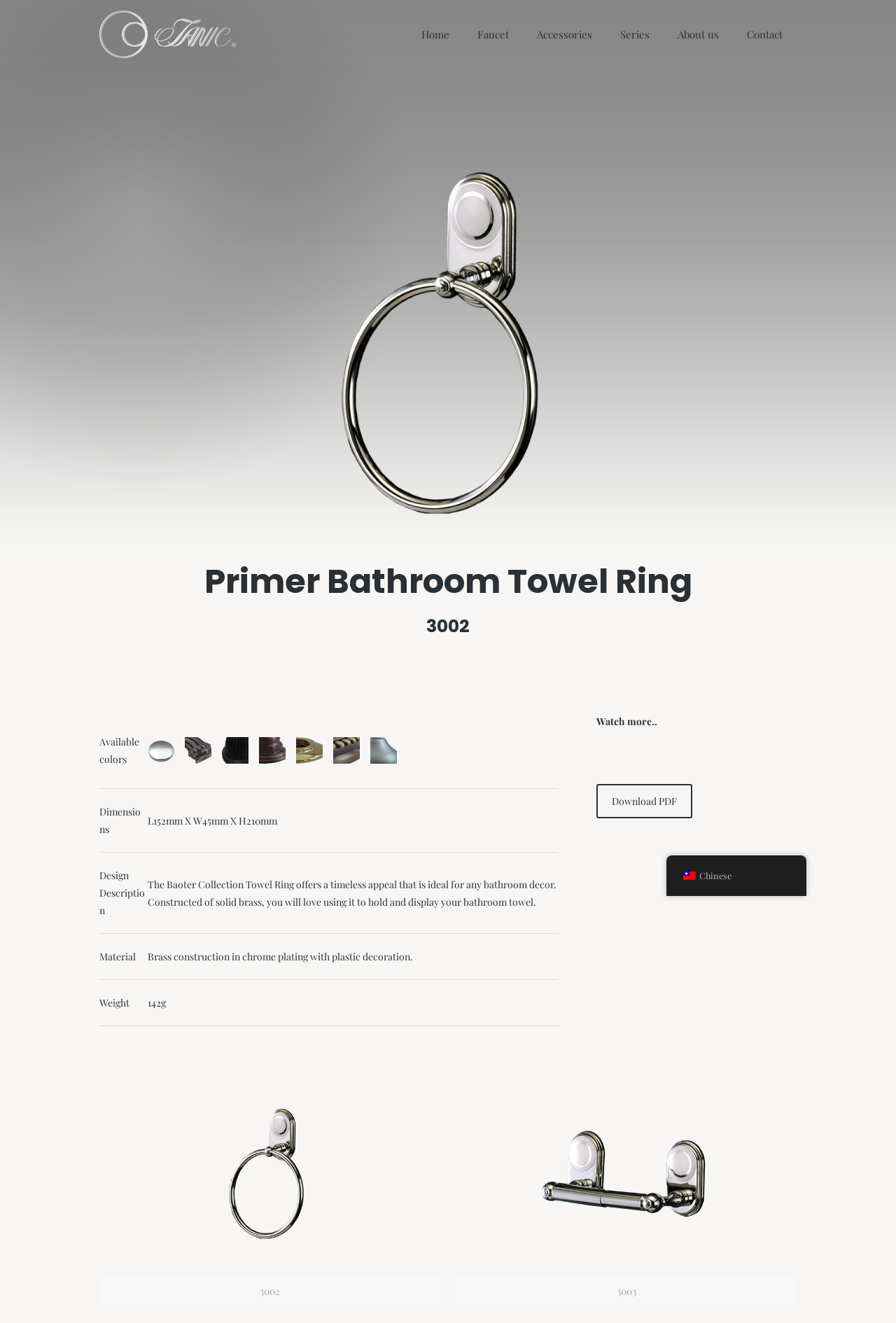Review the image closely and give a comprehensive answer to the question: What is the name of the product?

The name of the product can be found in the heading element with the text 'Primer Bathroom Towel Ring' located at the top of the webpage.